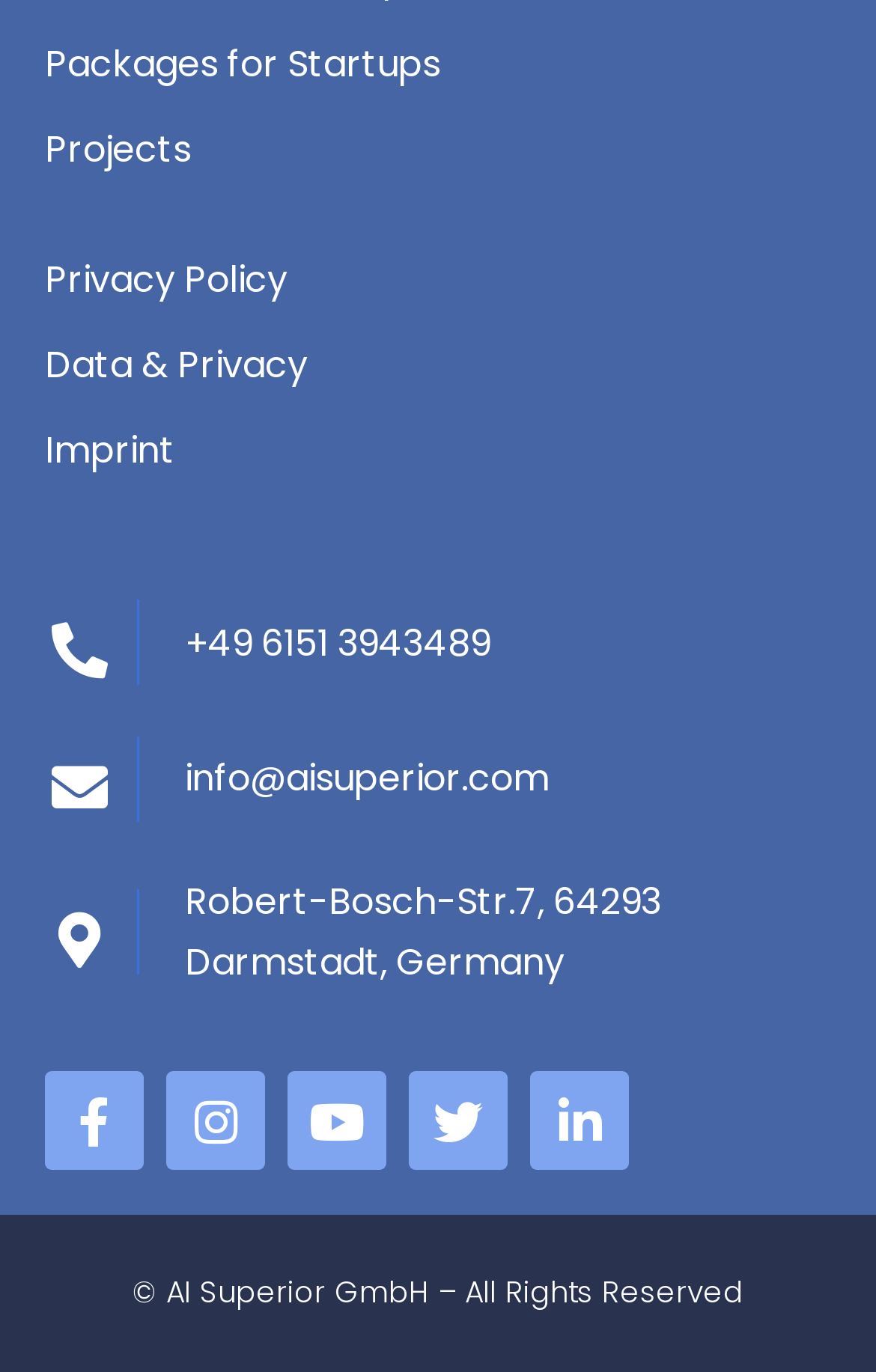Can you determine the bounding box coordinates of the area that needs to be clicked to fulfill the following instruction: "Follow on Facebook"?

[0.051, 0.781, 0.164, 0.853]